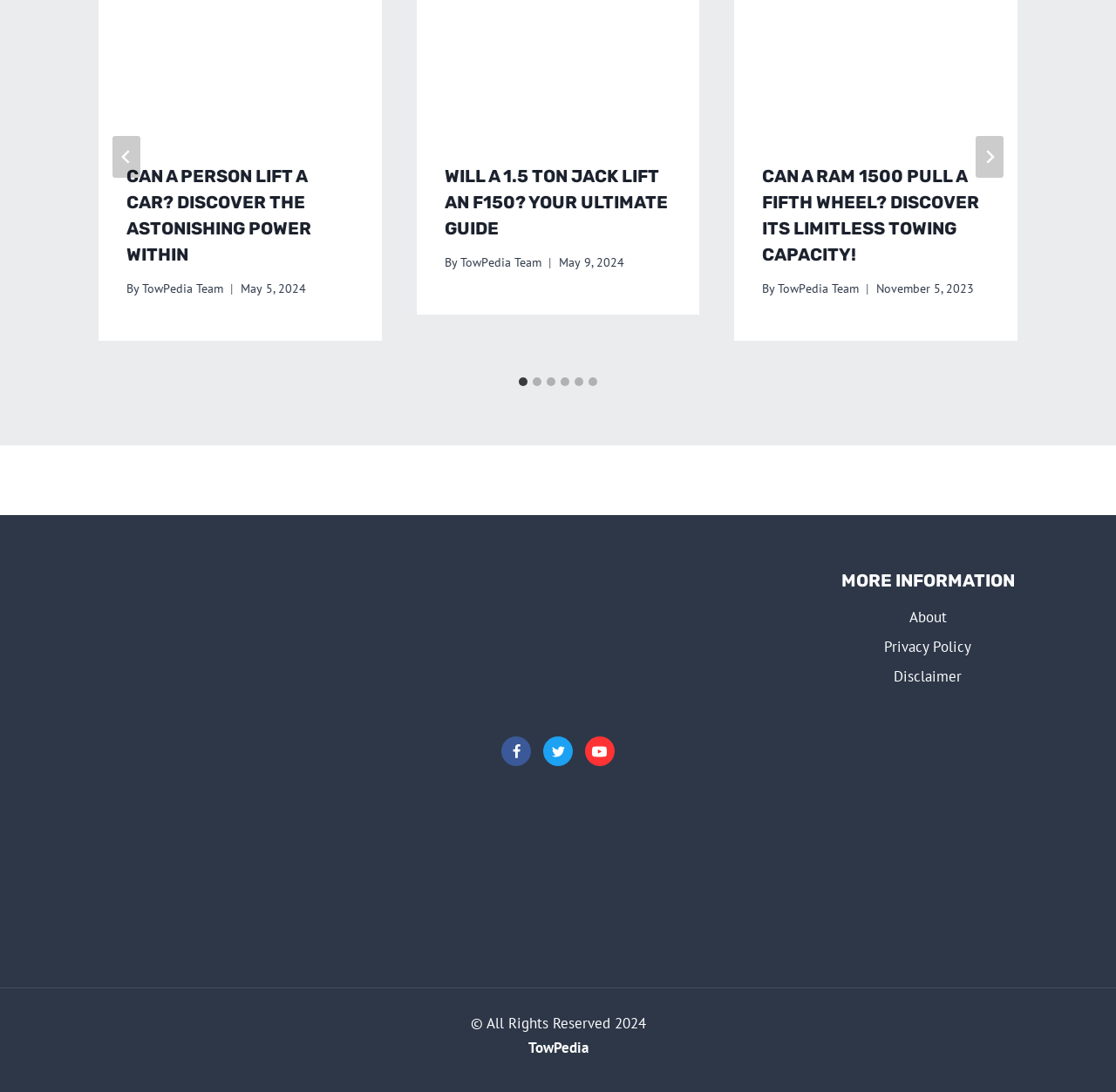Can you find the bounding box coordinates for the element that needs to be clicked to execute this instruction: "Visit the Facebook page"? The coordinates should be given as four float numbers between 0 and 1, i.e., [left, top, right, bottom].

[0.45, 0.675, 0.476, 0.702]